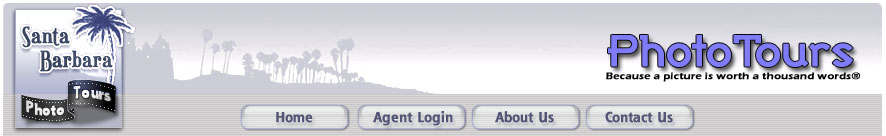Please answer the following question using a single word or phrase: 
How many navigation links are provided in the header?

4